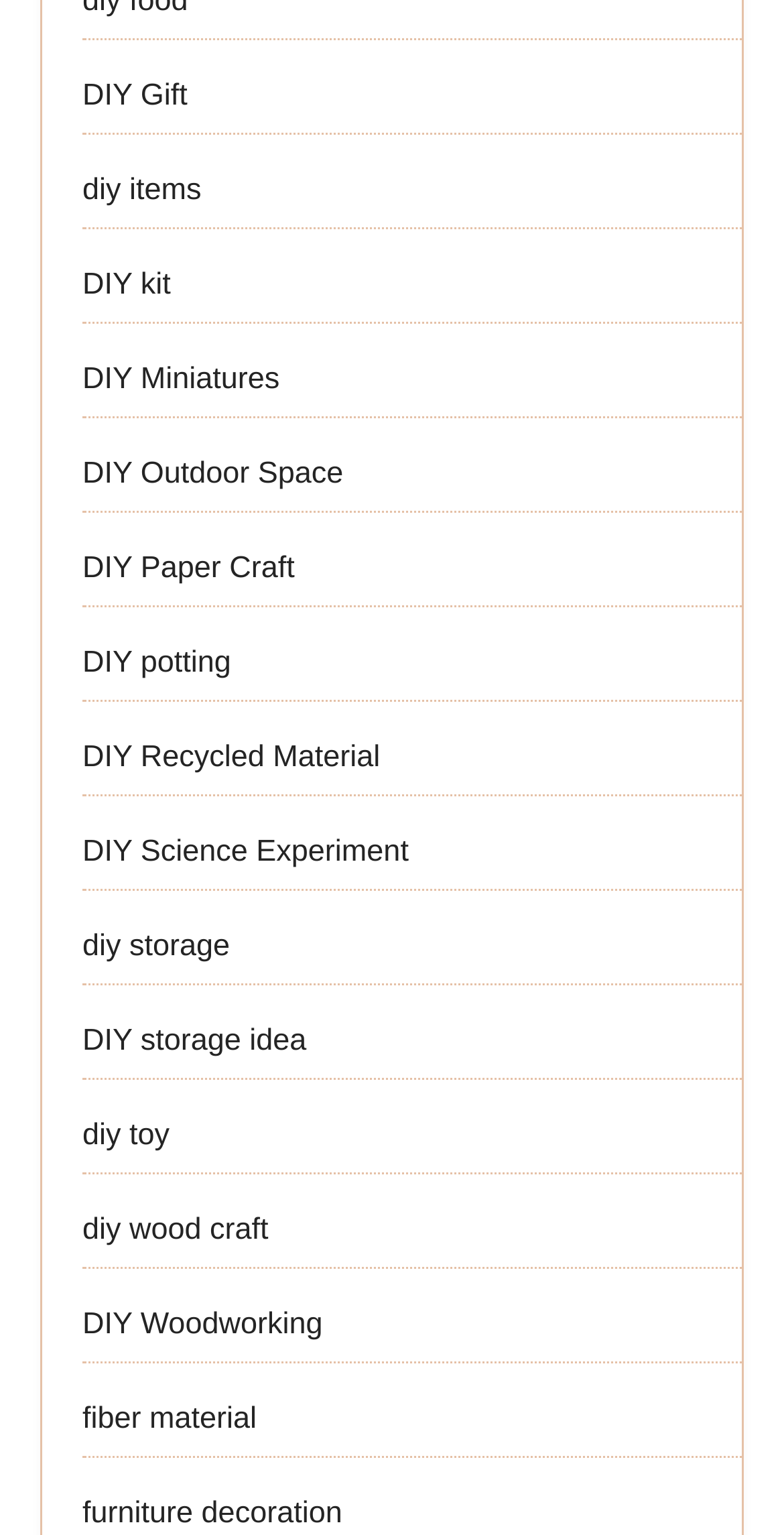Determine the bounding box coordinates for the area you should click to complete the following instruction: "click DIY Gift".

[0.105, 0.052, 0.239, 0.074]